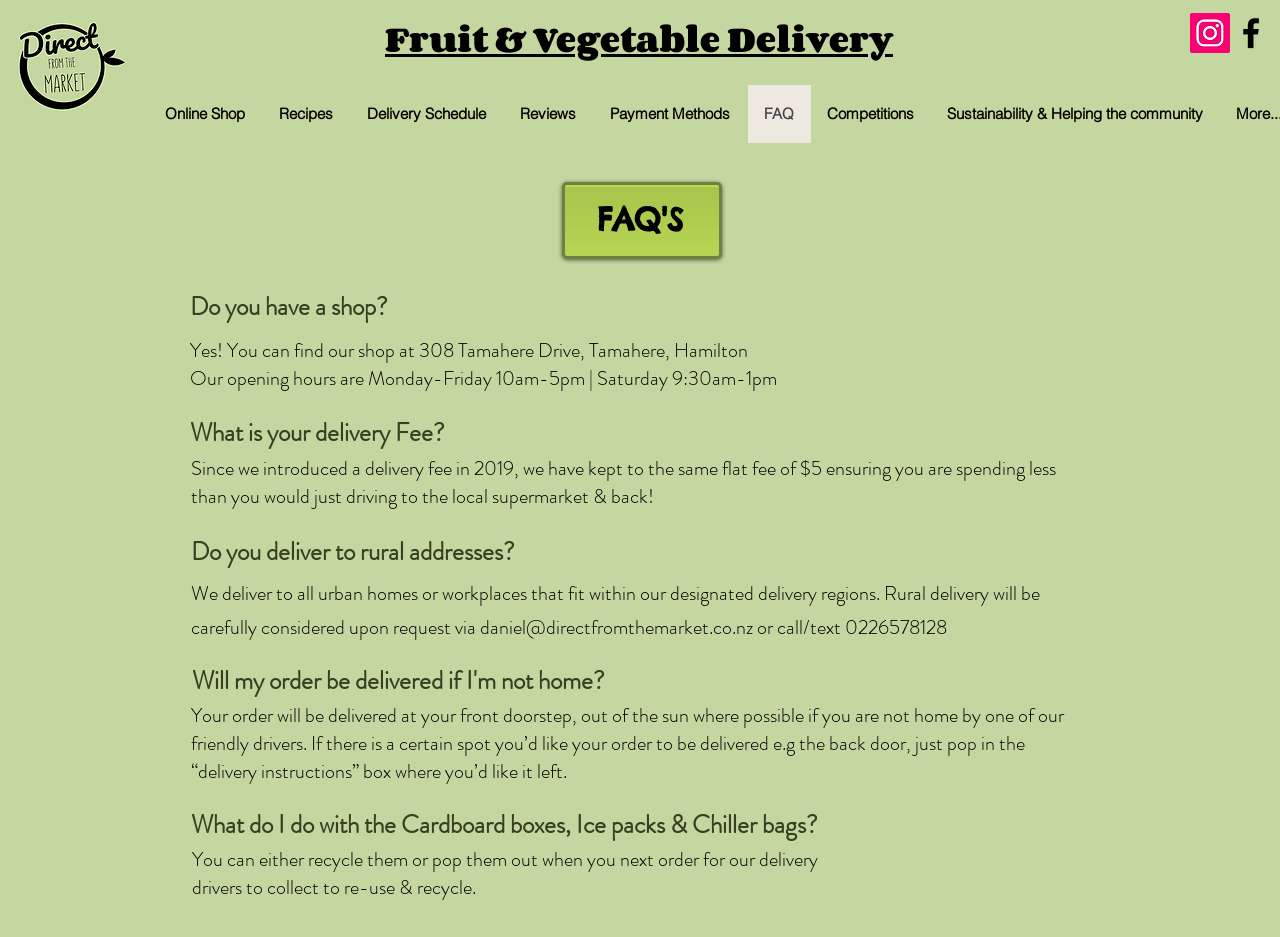Locate the bounding box coordinates of the element's region that should be clicked to carry out the following instruction: "Contact via email". The coordinates need to be four float numbers between 0 and 1, i.e., [left, top, right, bottom].

[0.375, 0.654, 0.588, 0.685]